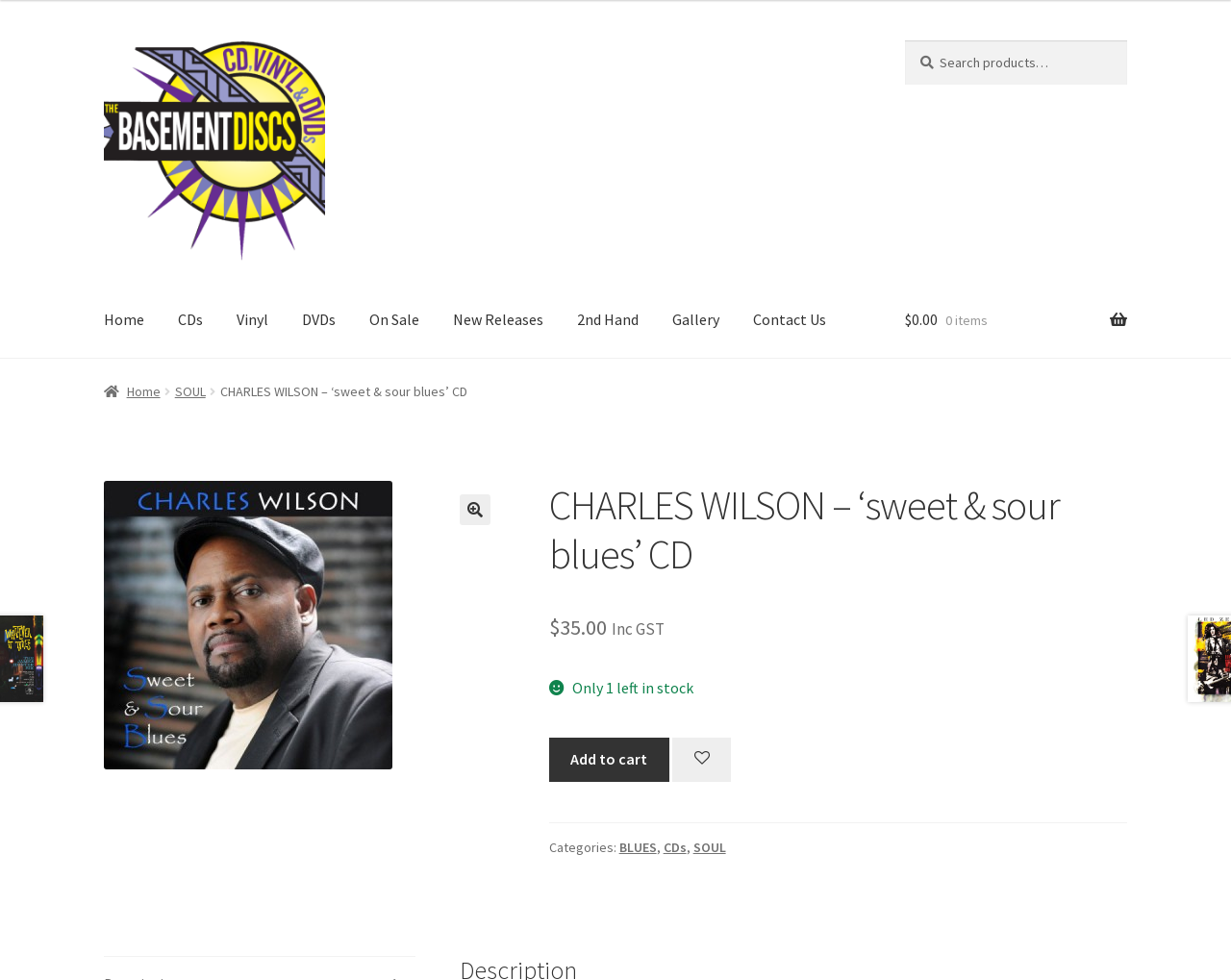Refer to the image and answer the question with as much detail as possible: What can you do with the CD on this webpage?

I found the answer by looking at the call-to-action button on the webpage, which allows users to add the CD to their cart.